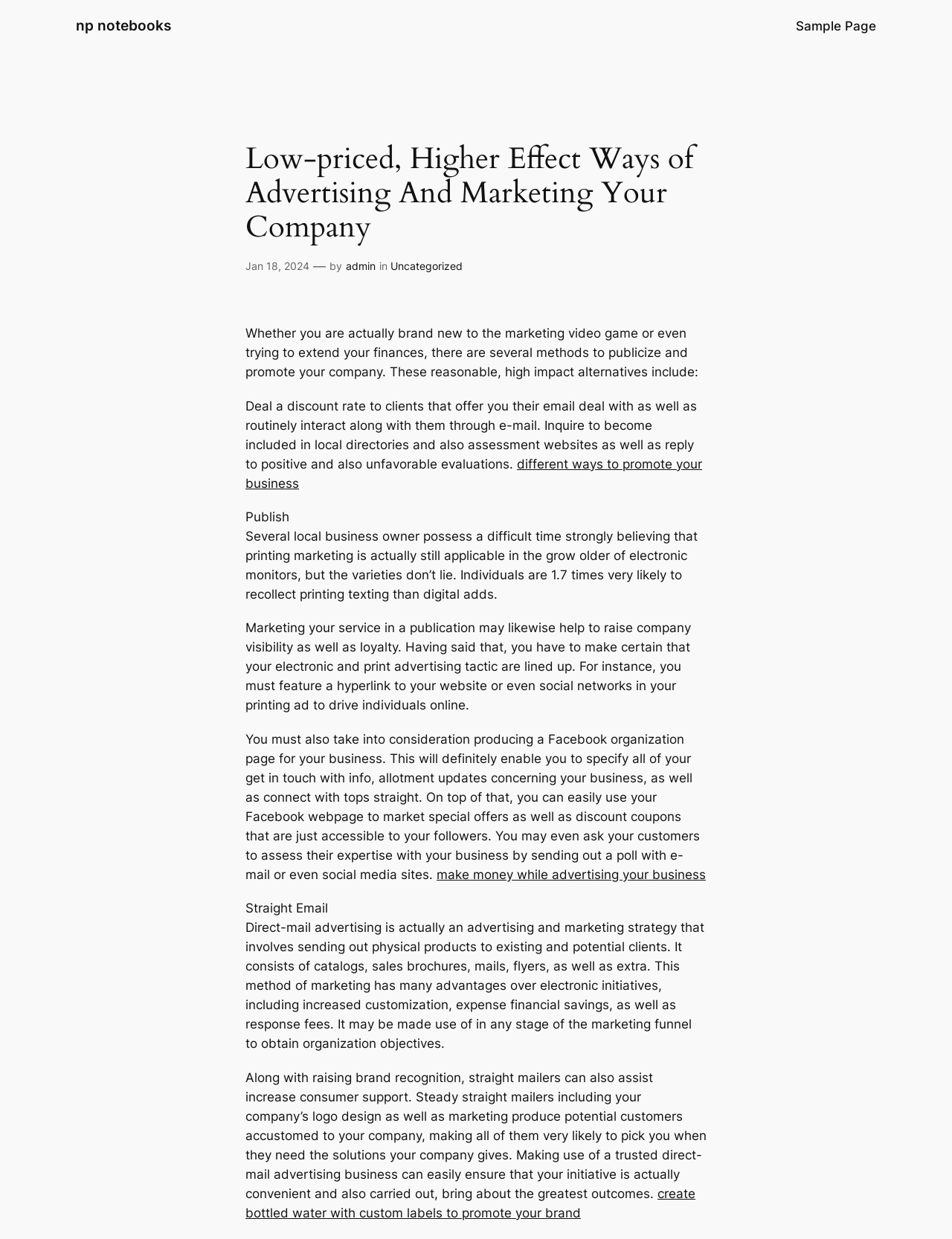Locate the bounding box coordinates of the element you need to click to accomplish the task described by this instruction: "Explore 'create bottled water with custom labels to promote your brand'".

[0.258, 0.957, 0.73, 0.985]